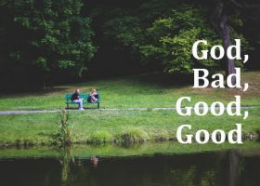Respond with a single word or phrase to the following question:
What is the mood of the image?

Tranquil